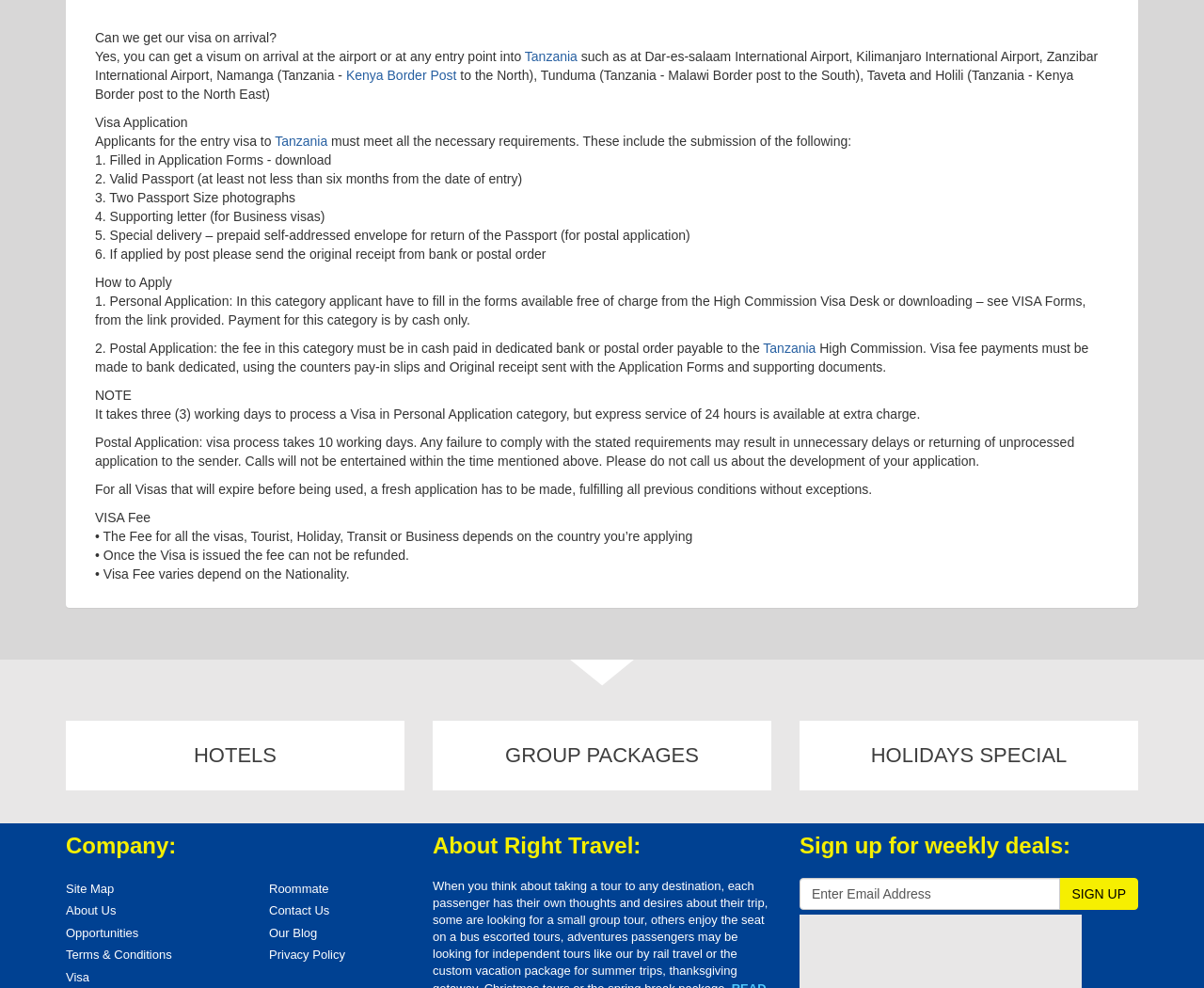Determine the bounding box coordinates of the clickable region to execute the instruction: "Enter your email address". The coordinates should be four float numbers between 0 and 1, denoted as [left, top, right, bottom].

[0.664, 0.889, 0.881, 0.921]